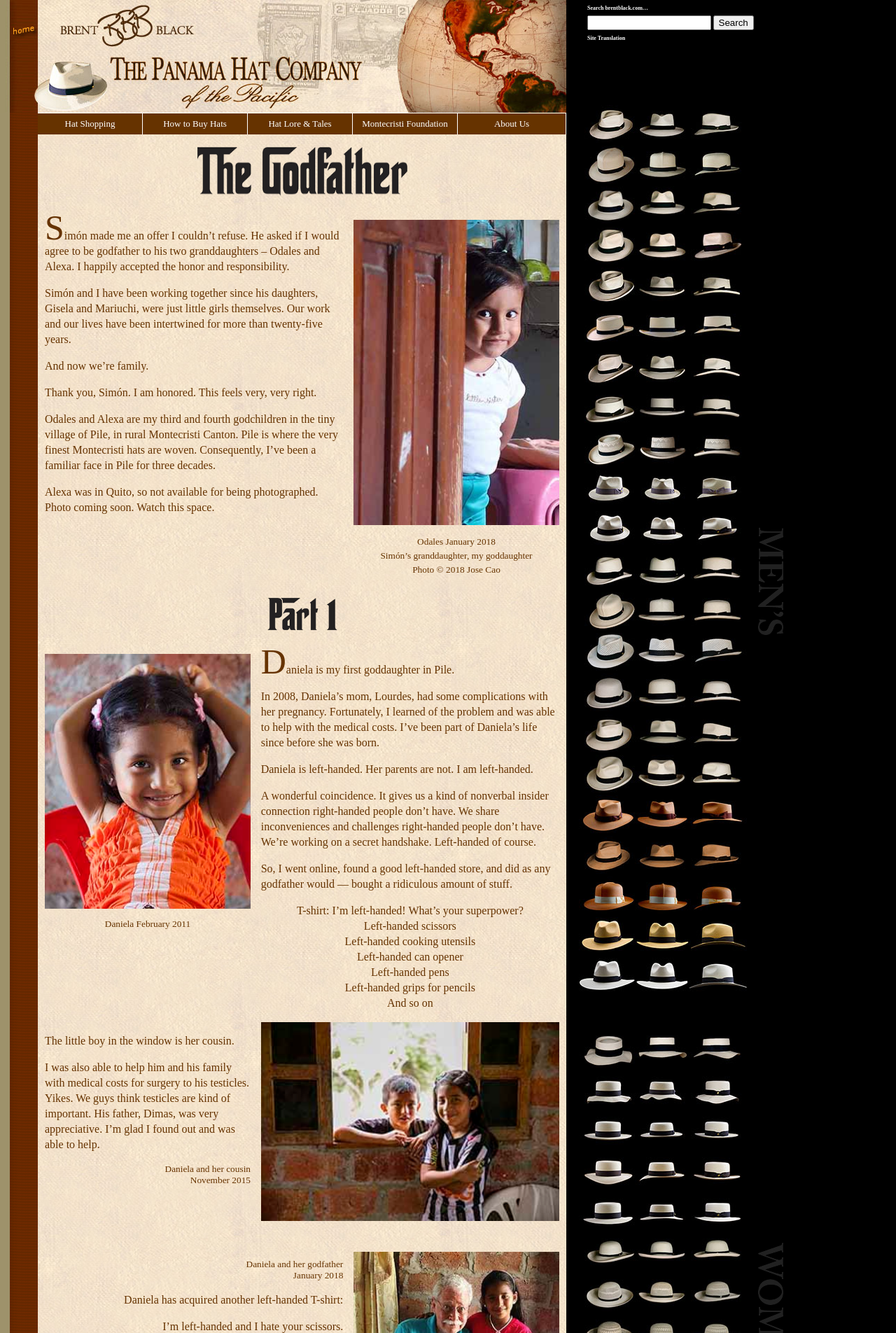Bounding box coordinates should be in the format (top-left x, top-left y, bottom-right x, bottom-right y) and all values should be floating point numbers between 0 and 1. Determine the bounding box coordinate for the UI element described as: title="Breton (AC)"

[0.646, 0.976, 0.837, 0.985]